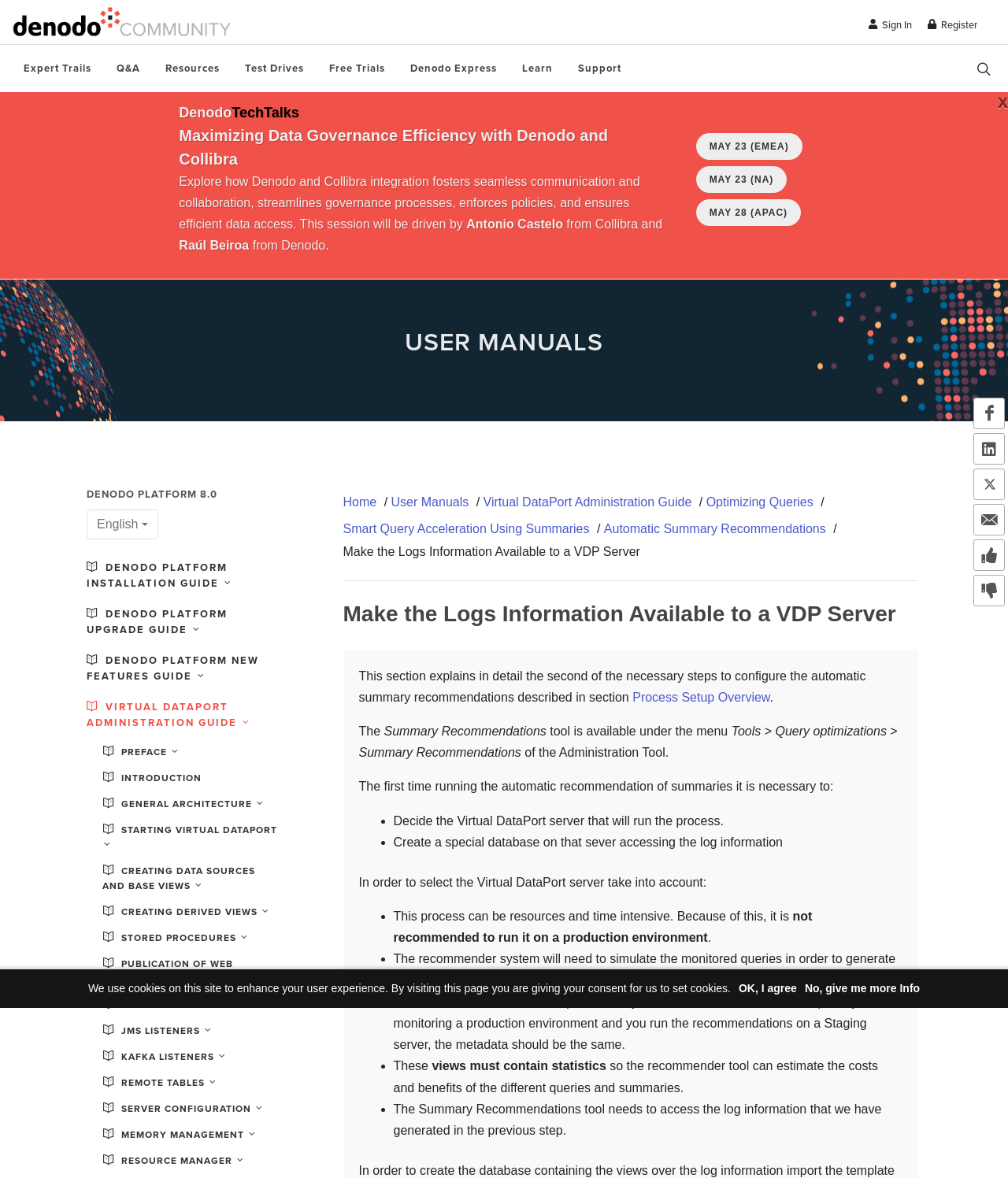What is the topic of the TechTalks session?
Offer a detailed and exhaustive answer to the question.

The topic of the TechTalks session can be found in the text on the webpage, where it is written as 'Maximizing Data Governance Efficiency with Denodo and Collibra'.